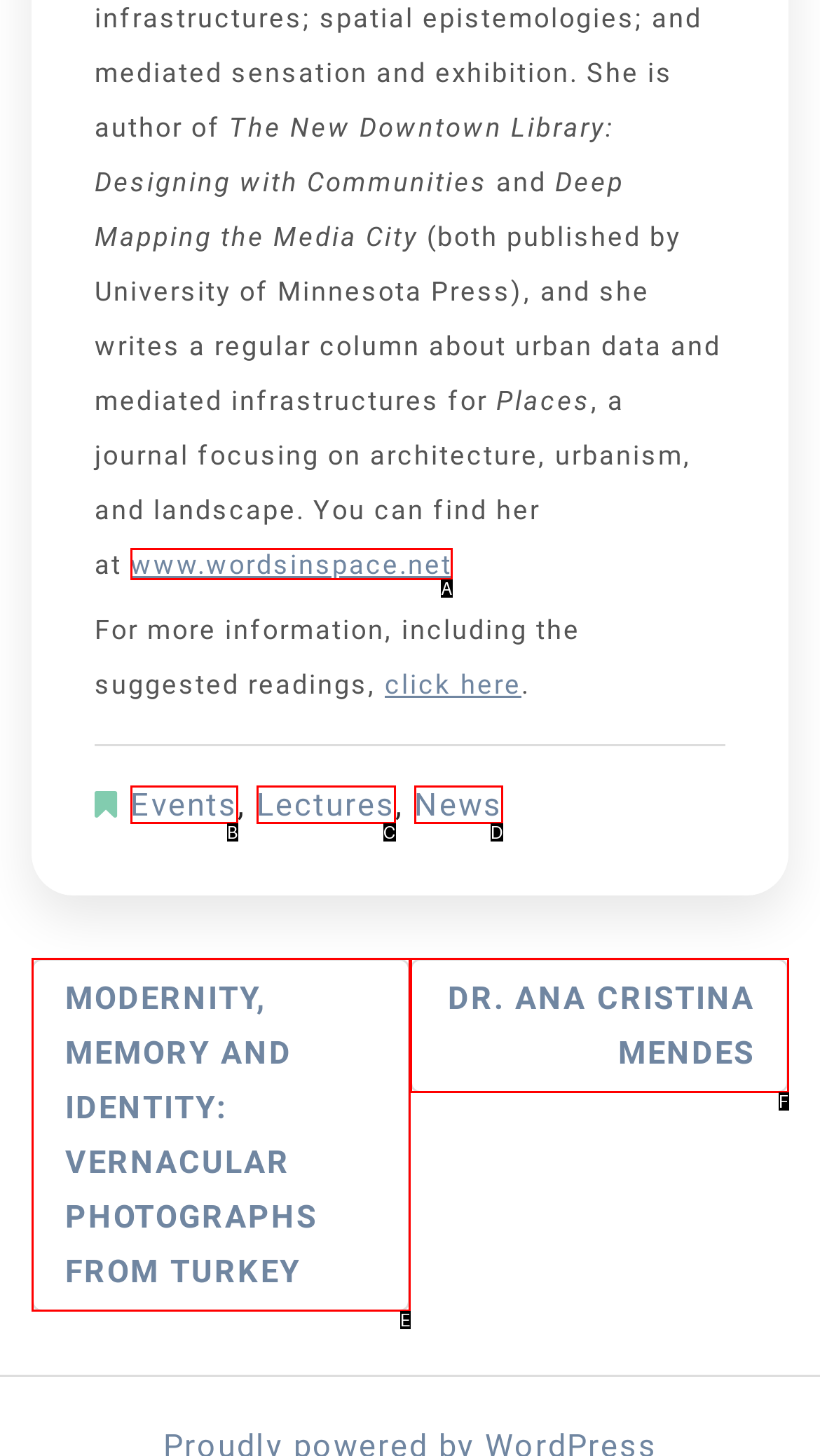Determine the UI element that matches the description: Dr. Ana Cristina Mendes
Answer with the letter from the given choices.

F